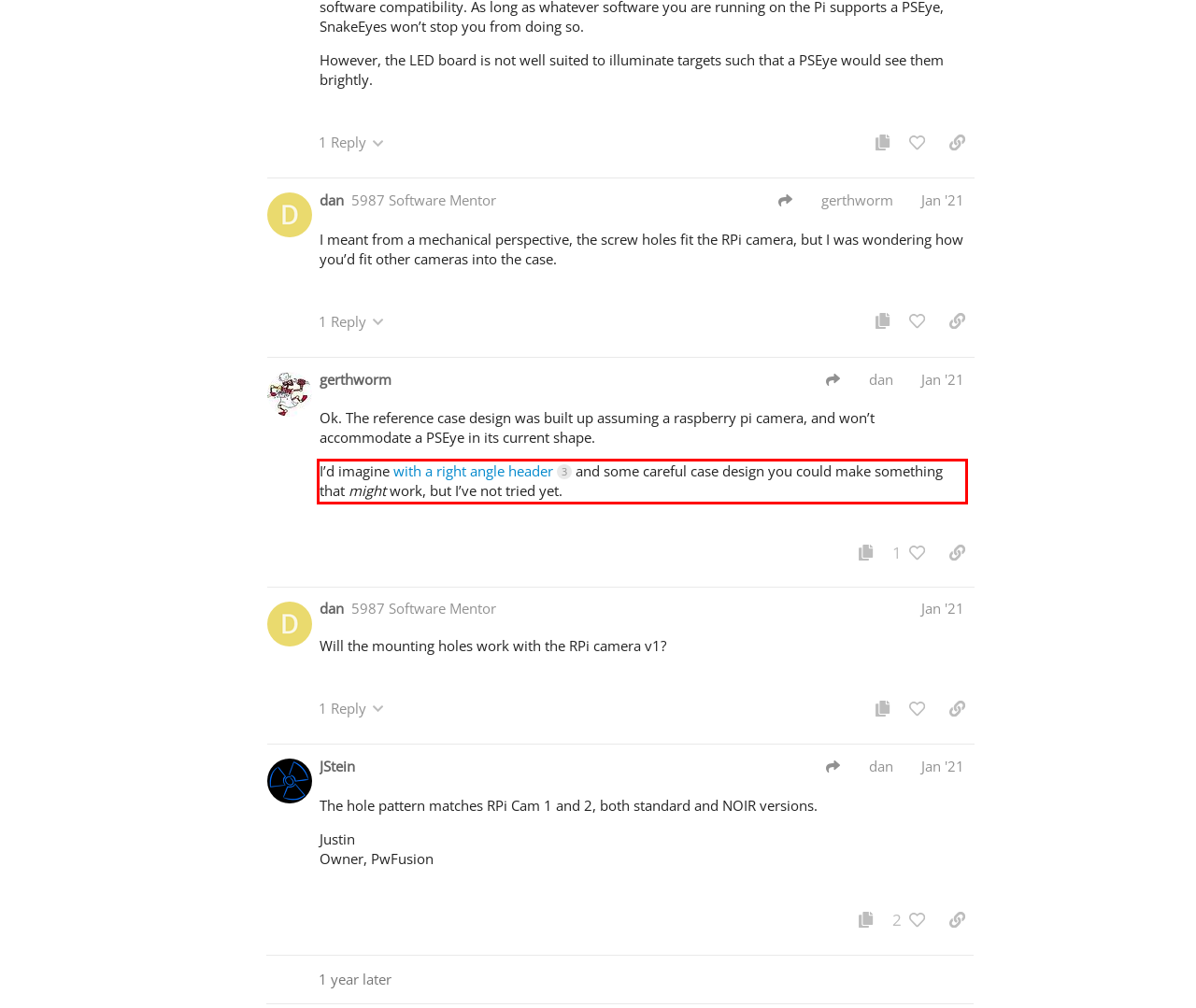You are looking at a screenshot of a webpage with a red rectangle bounding box. Use OCR to identify and extract the text content found inside this red bounding box.

I’d imagine with a right angle header 3 and some careful case design you could make something that might work, but I’ve not tried yet.